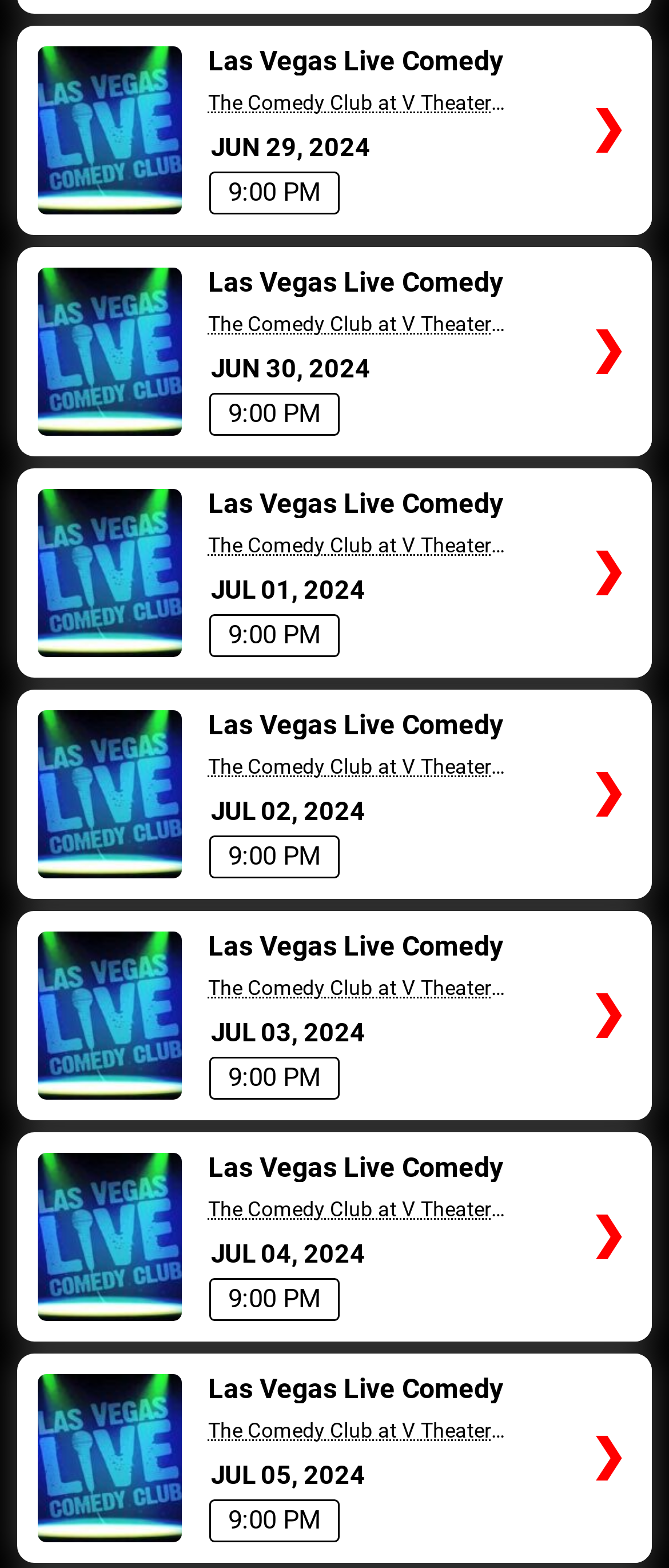Locate the bounding box coordinates of the element that should be clicked to execute the following instruction: "View tickets for July 1, 2024".

[0.846, 0.157, 0.974, 0.291]